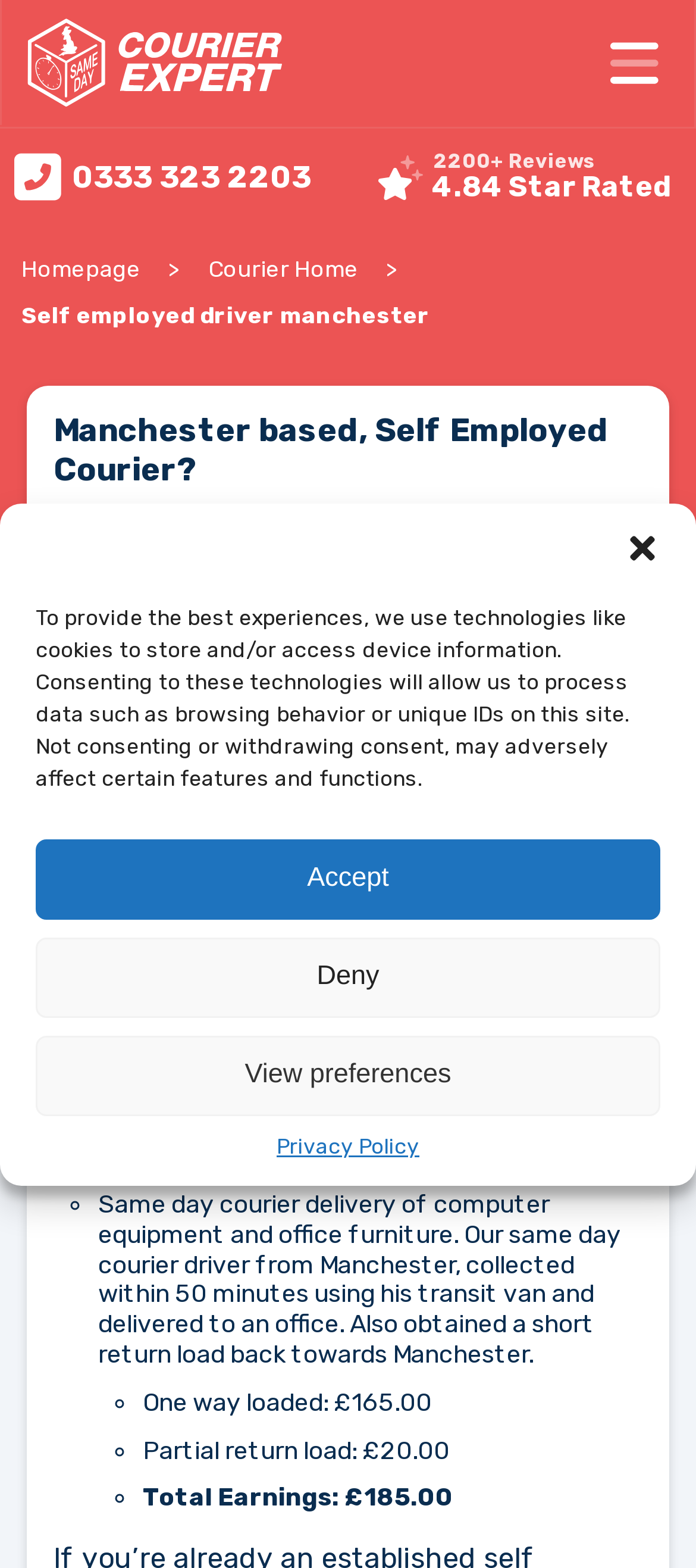Answer this question using a single word or a brief phrase:
What type of delivery did the courier company provide in the example?

Same day courier delivery